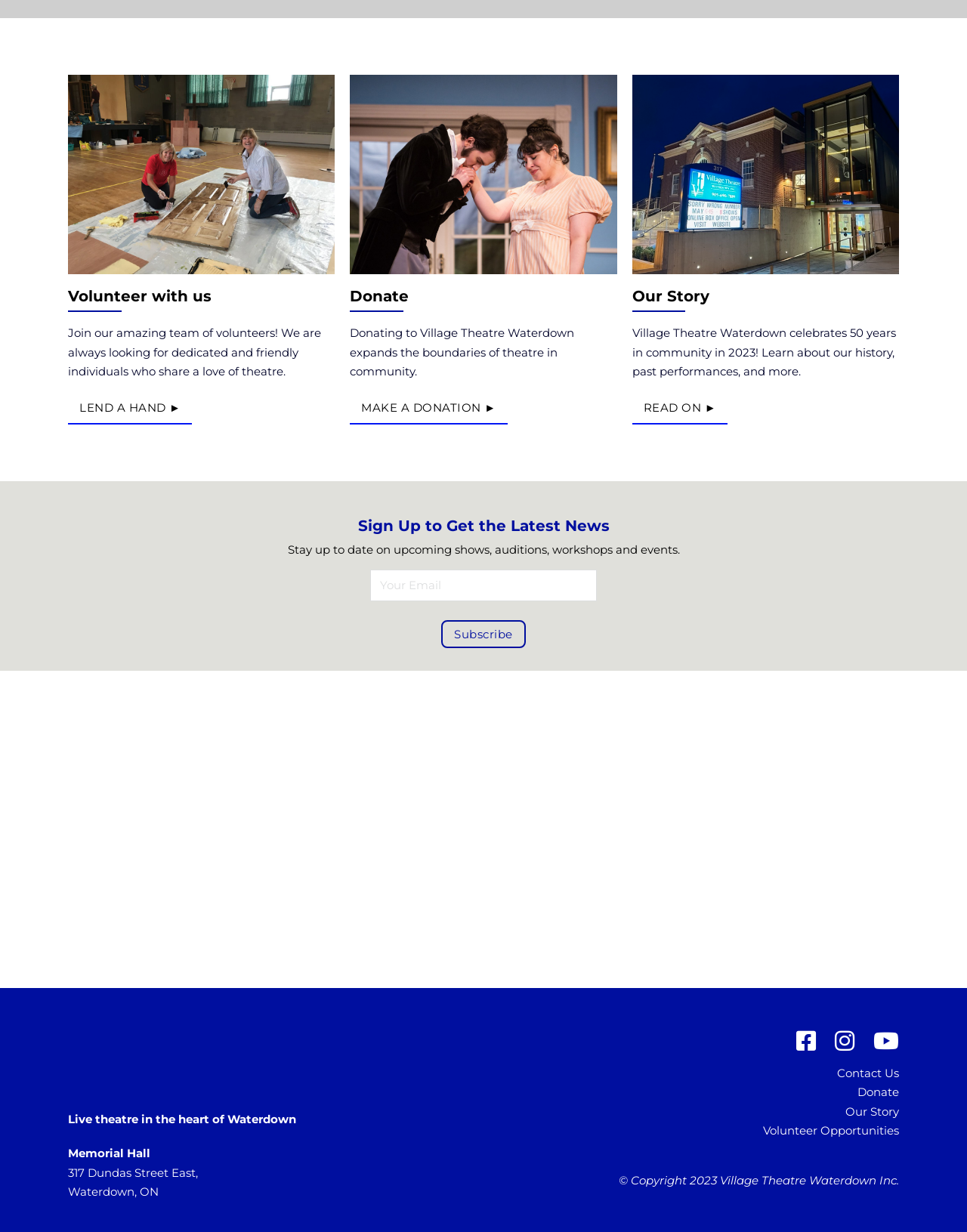What can you do by clicking 'LEND A HAND ►'?
Using the screenshot, give a one-word or short phrase answer.

Volunteer with the theatre